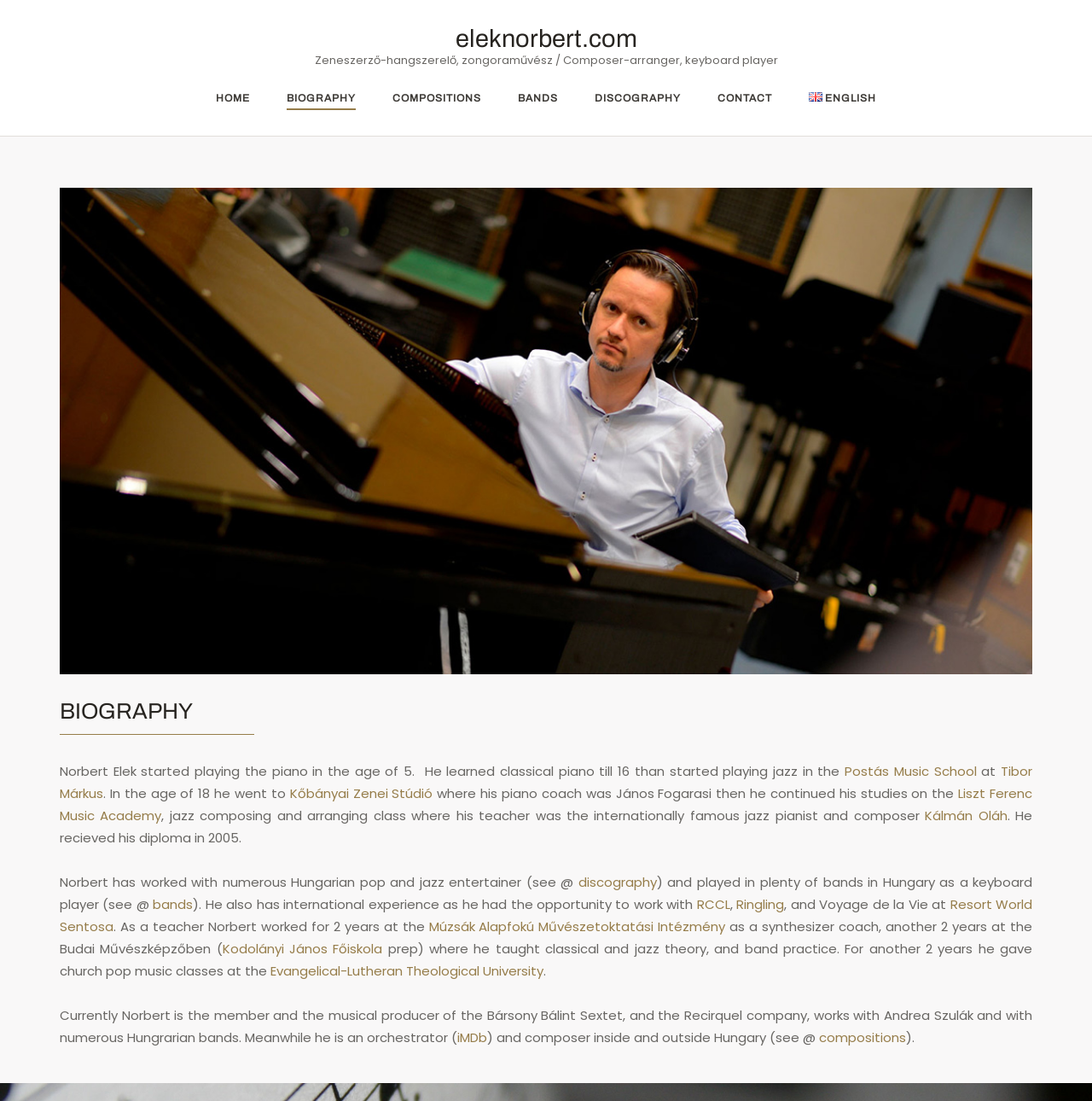What is Norbert Elek's profession?
Please respond to the question with a detailed and thorough explanation.

The answer can be found in the StaticText element with the text 'Zeneszerző-hangszerelő, zongoraművész / Composer-arranger, keyboard player' which is located at the top of the webpage, indicating Norbert Elek's profession.